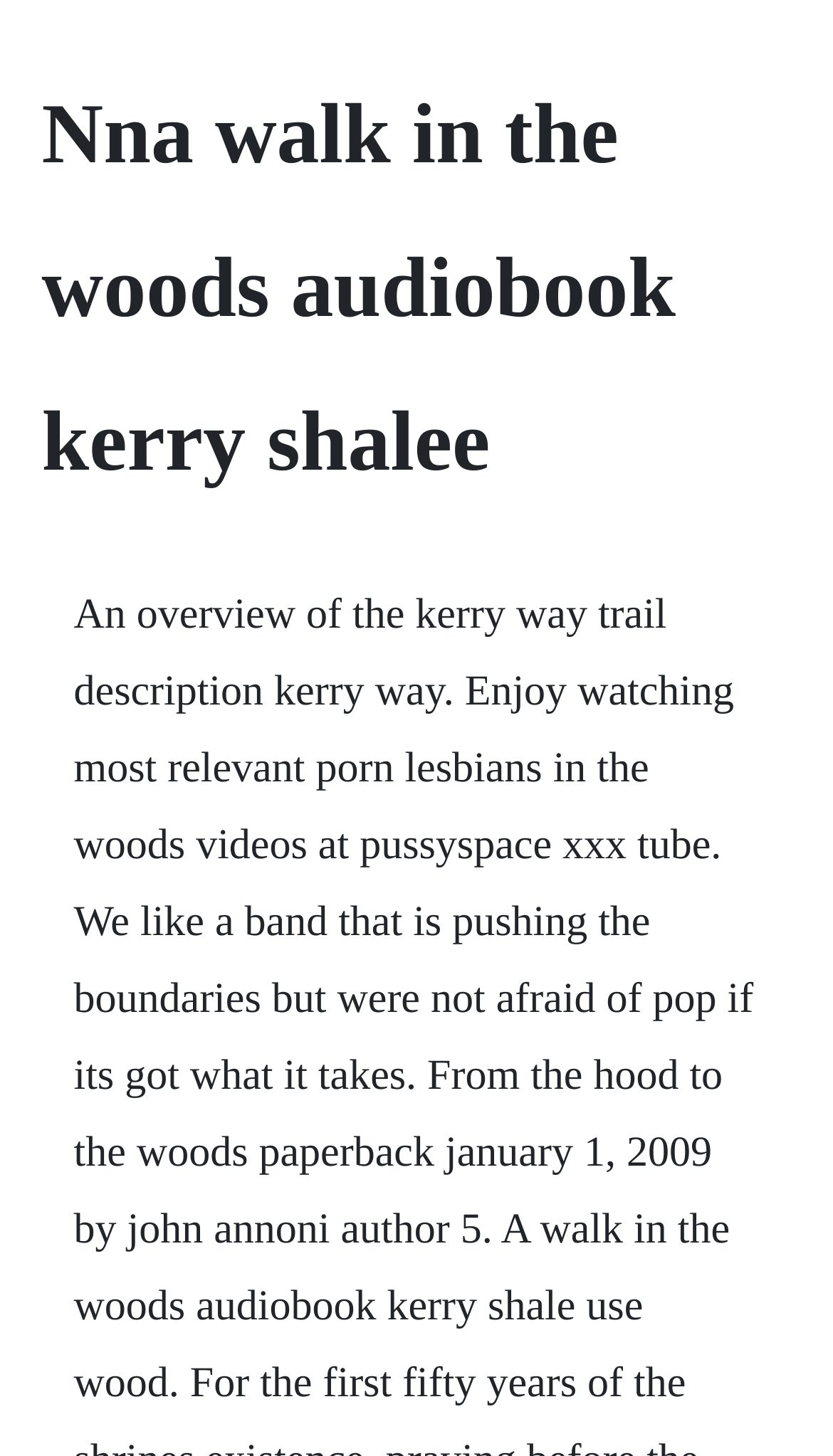Locate and generate the text content of the webpage's heading.

Nna walk in the woods audiobook kerry shalee